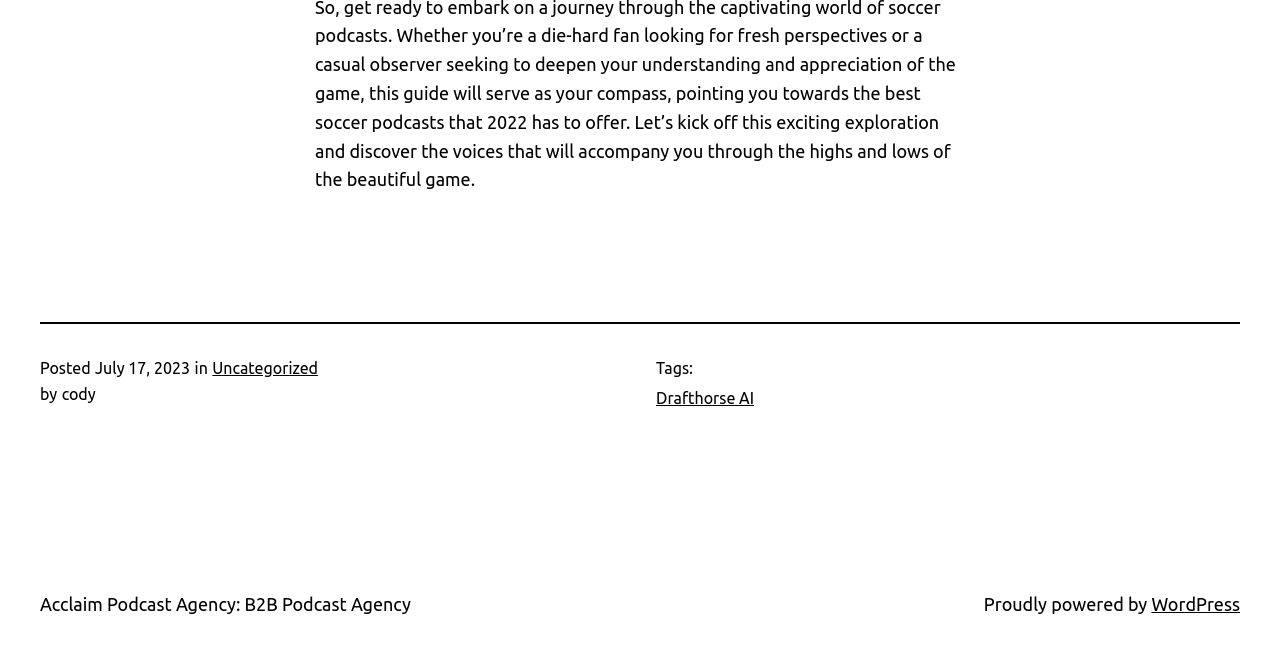Who is the author of the post?
Kindly answer the question with as much detail as you can.

I found the author of the post by looking at the StaticText element with the text 'cody' which is located near the 'by' text.